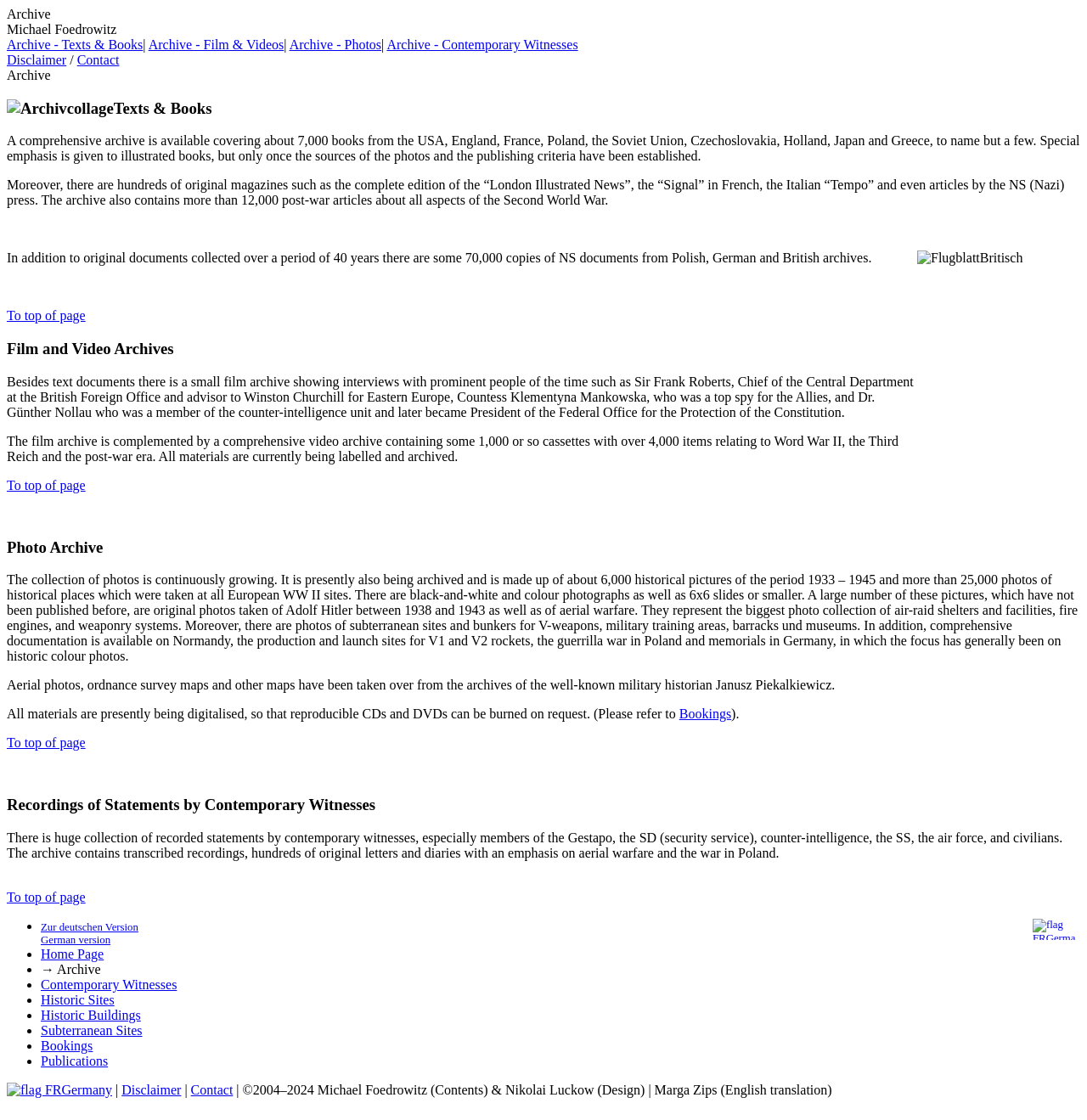Produce an extensive caption that describes everything on the webpage.

The webpage is an archive of historical documents and materials related to World War II, curated by Michael Foedrowitz. At the top of the page, there are several links to different sections of the archive, including "Texts & Books", "Film & Videos", "Photos", and "Contemporary Witnesses". Below these links, there is a heading "Archivcollage Texts & Books" accompanied by an image.

The main content of the page is divided into four sections: "Texts & Books", "Film and Video Archives", "Photo Archive", and "Recordings of Statements by Contemporary Witnesses". Each section provides a detailed description of the materials available in the archive, including the number of documents, photographs, and videos.

In the "Texts & Books" section, there is a description of the comprehensive archive of books and magazines from various countries, including the USA, England, France, and Poland. There are also hundreds of original magazines and over 12,000 post-war articles about World War II.

The "Film and Video Archives" section describes a small film archive showing interviews with prominent people of the time, as well as a comprehensive video archive containing over 4,000 items related to World War II and the post-war era.

The "Photo Archive" section describes a collection of over 6,000 historical pictures of the period 1933-1945, as well as over 25,000 photos of historical places taken at European WW II sites. There are also aerial photos, ordnance survey maps, and other maps taken from the archives of a well-known military historian.

The "Recordings of Statements by Contemporary Witnesses" section describes a huge collection of recorded statements by contemporary witnesses, including members of the Gestapo, the SD, counter-intelligence, the SS, the air force, and civilians.

Throughout the page, there are several links to other sections of the archive, as well as to the top of the page. At the bottom of the page, there is a list of links to other related websites, including a German version of the site, as well as links to historic sites, buildings, and subterranean sites. There is also a copyright notice and a mention of the designers and translators of the website.